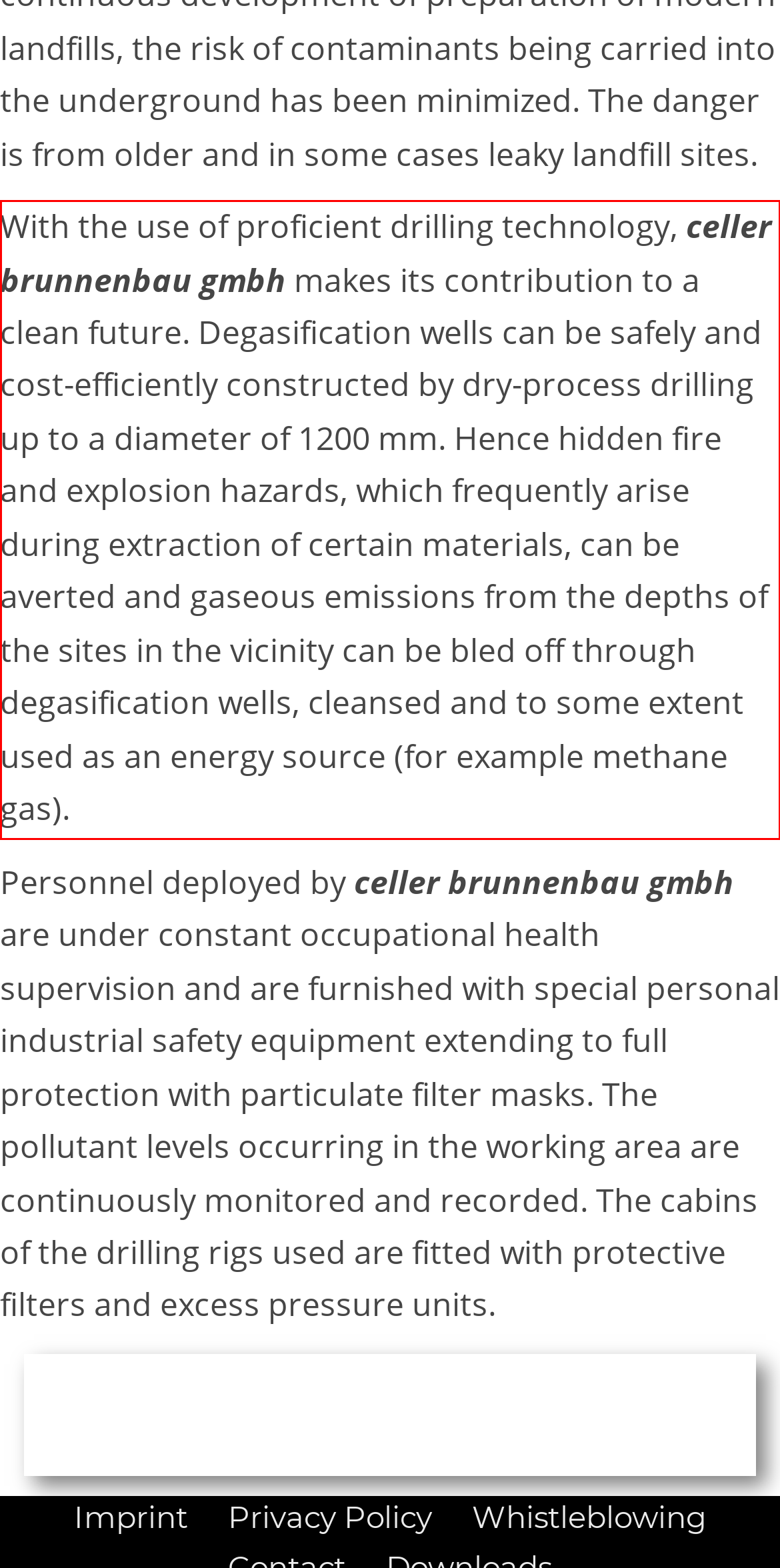You are provided with a screenshot of a webpage containing a red bounding box. Please extract the text enclosed by this red bounding box.

With the use of proficient drilling technology, celler brunnenbau gmbh makes its contribution to a clean future. Degasification wells can be safely and cost-efficiently constructed by dry-process drilling up to a diameter of 1200 mm. Hence hidden fire and explosion hazards, which frequently arise during extraction of certain materials, can be averted and gaseous emissions from the depths of the sites in the vicinity can be bled off through degasification wells, cleansed and to some extent used as an energy source (for example methane gas).